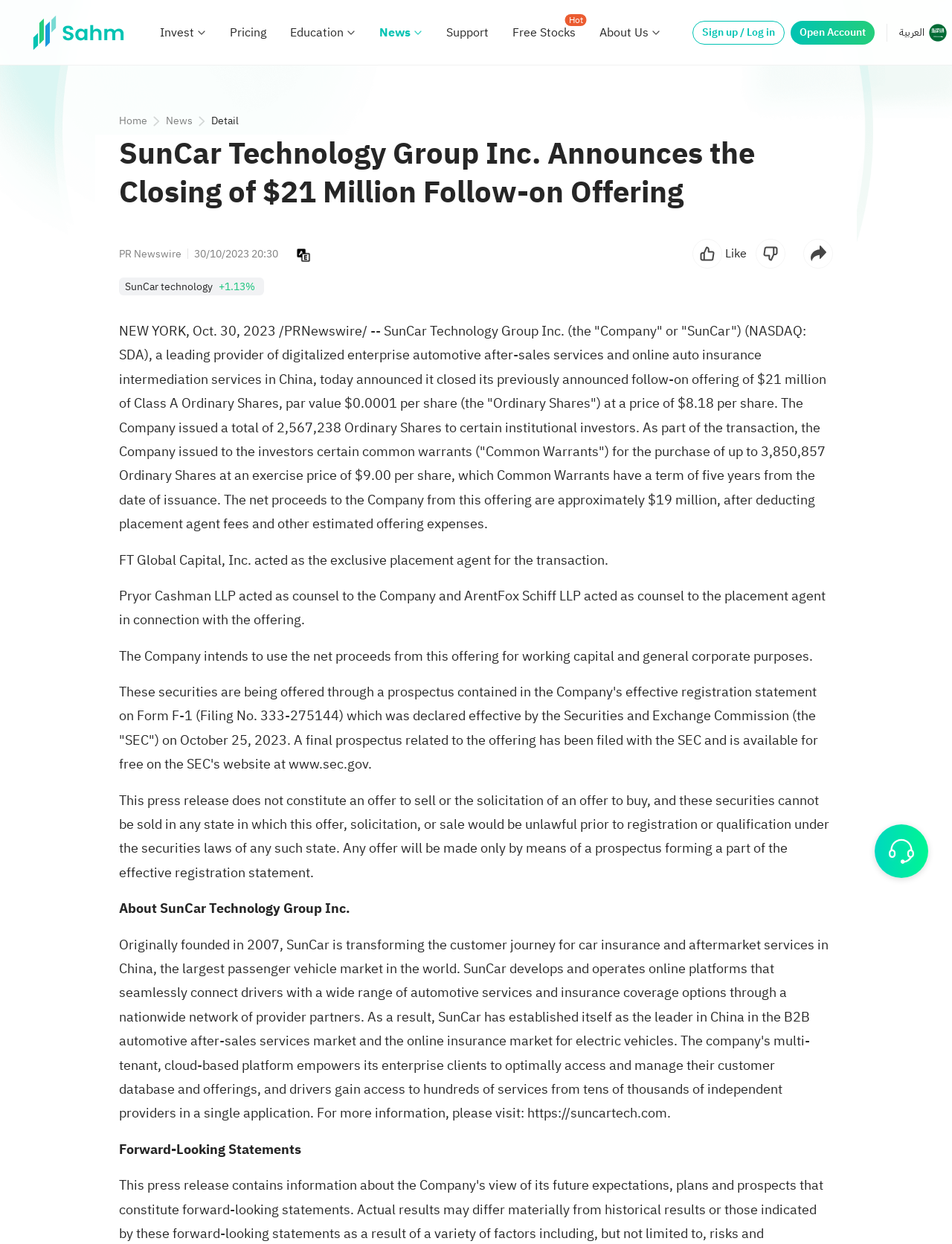Using the provided element description: "Home", identify the bounding box coordinates. The coordinates should be four floats between 0 and 1 in the order [left, top, right, bottom].

[0.125, 0.091, 0.155, 0.103]